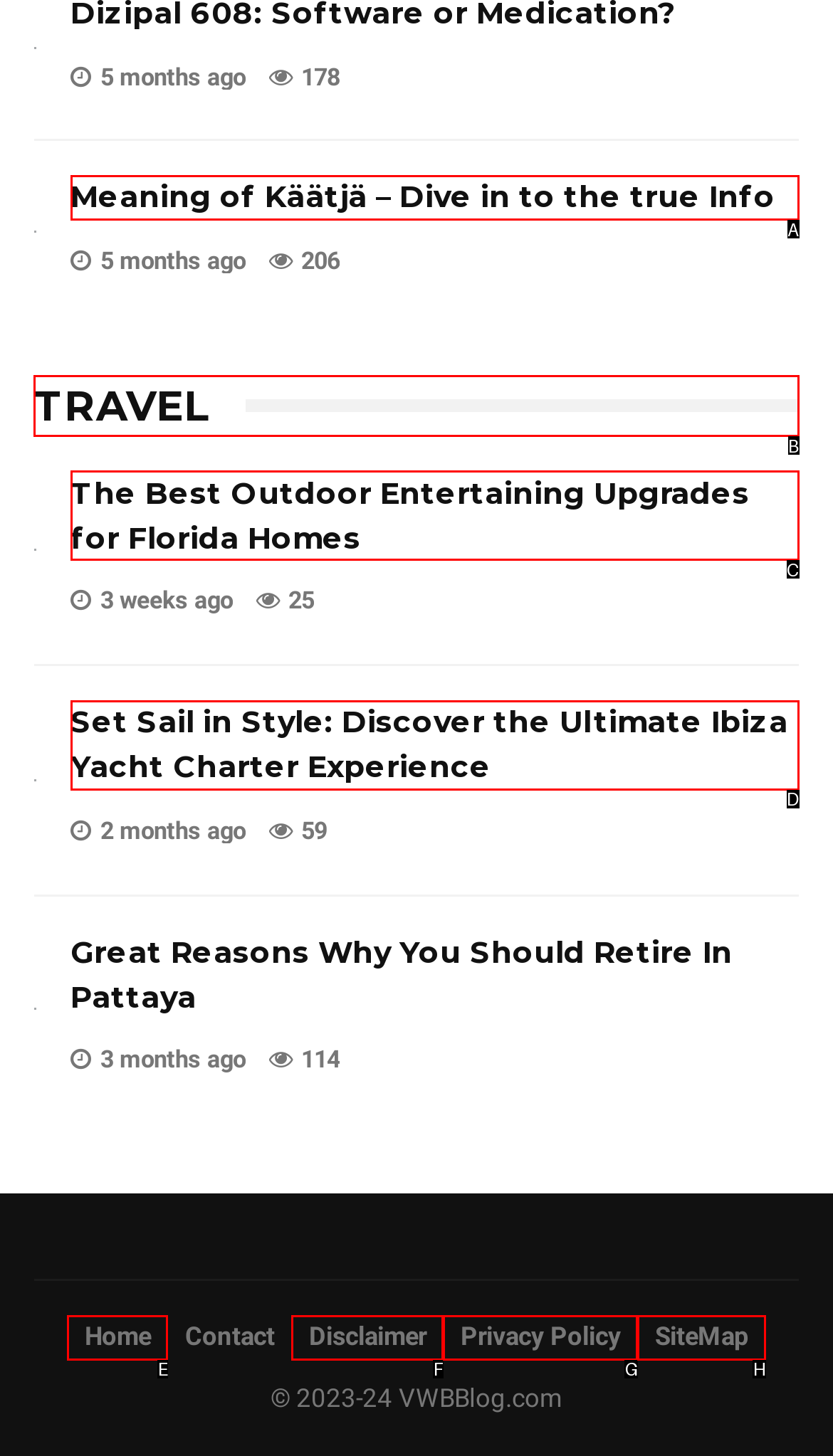To execute the task: Explore the travel section, which one of the highlighted HTML elements should be clicked? Answer with the option's letter from the choices provided.

B